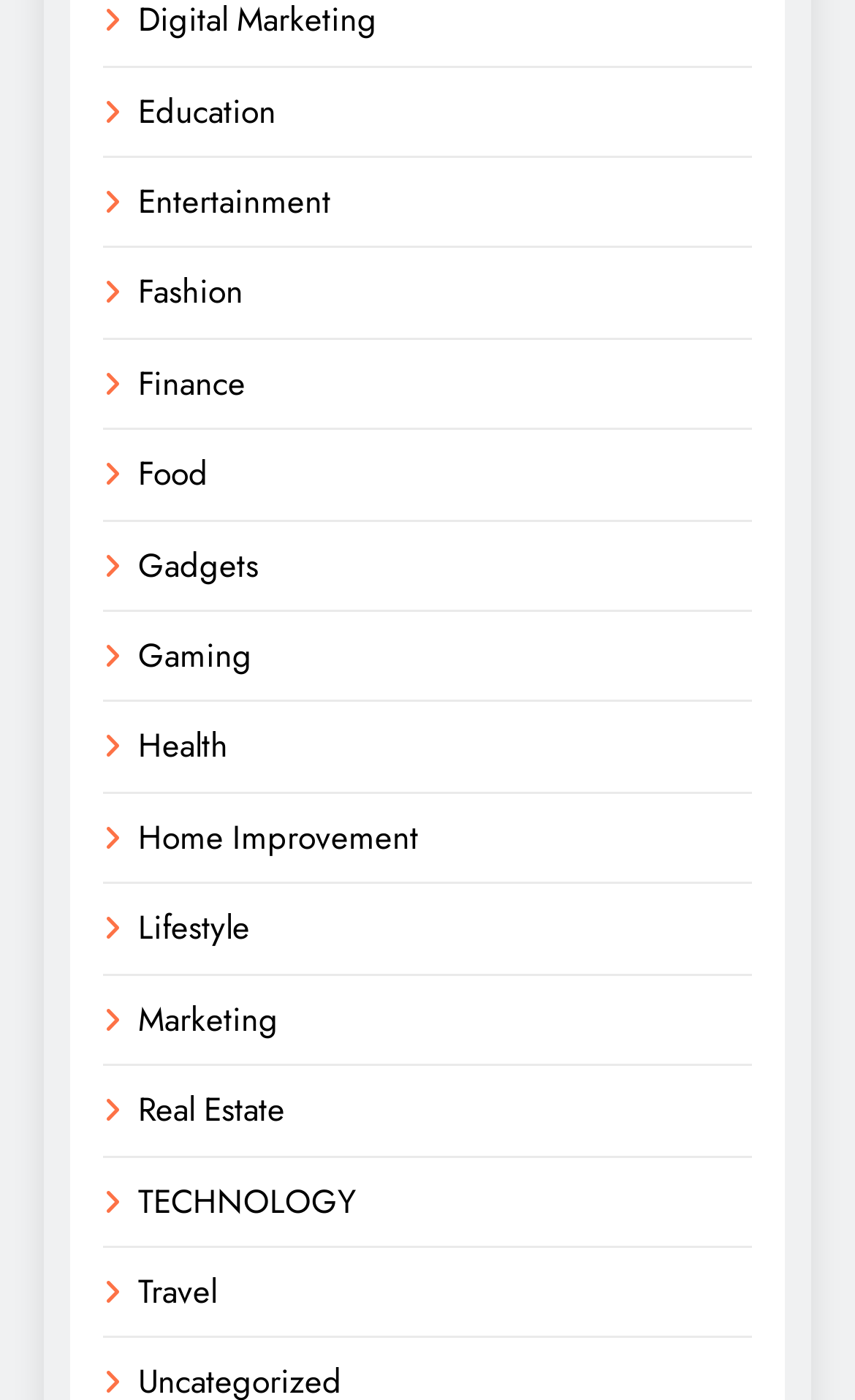Respond to the following question using a concise word or phrase: 
What is the category listed below 'Finance'?

Food